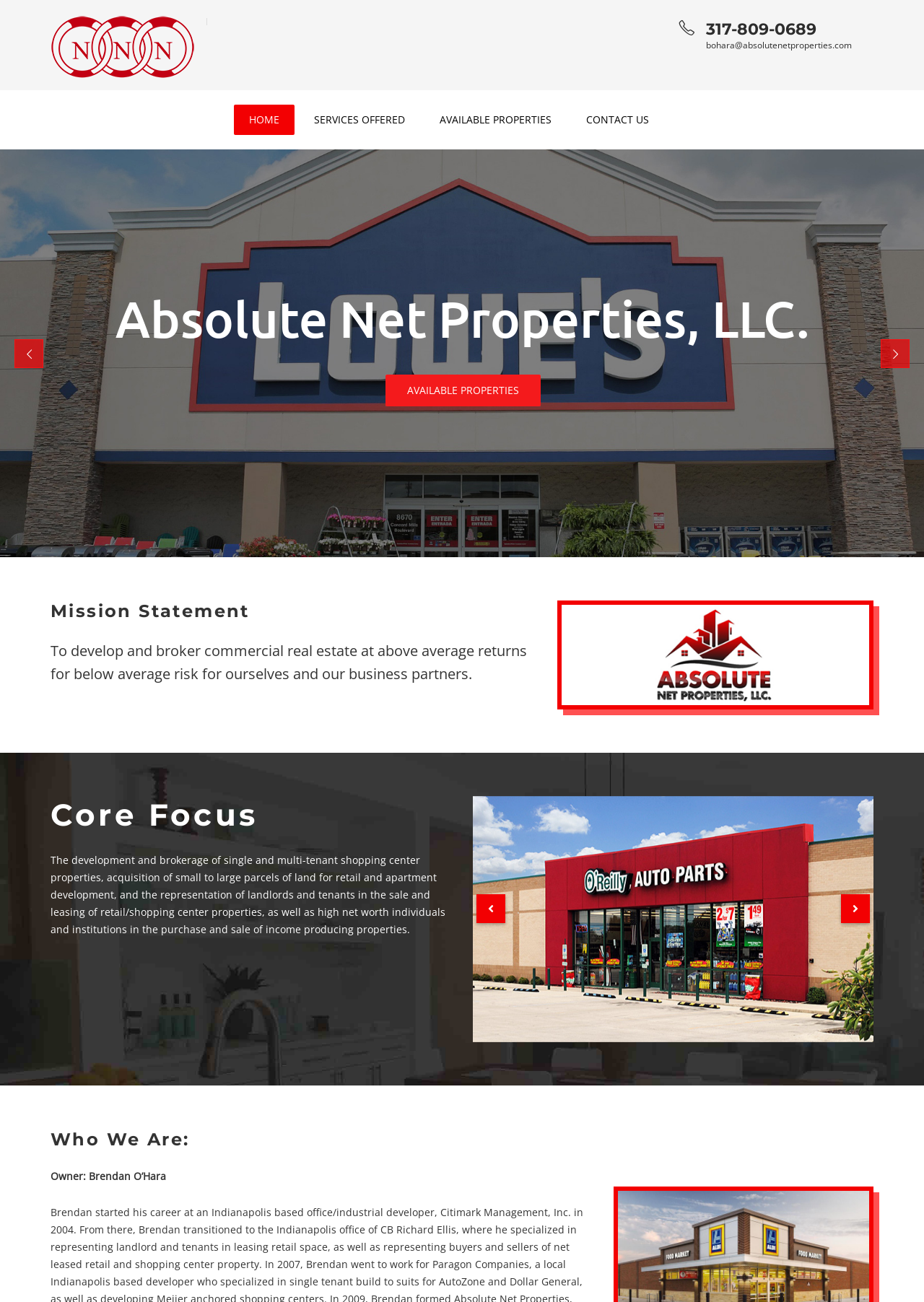Using the description: "317-809-0689", identify the bounding box of the corresponding UI element in the screenshot.

[0.764, 0.015, 0.884, 0.03]